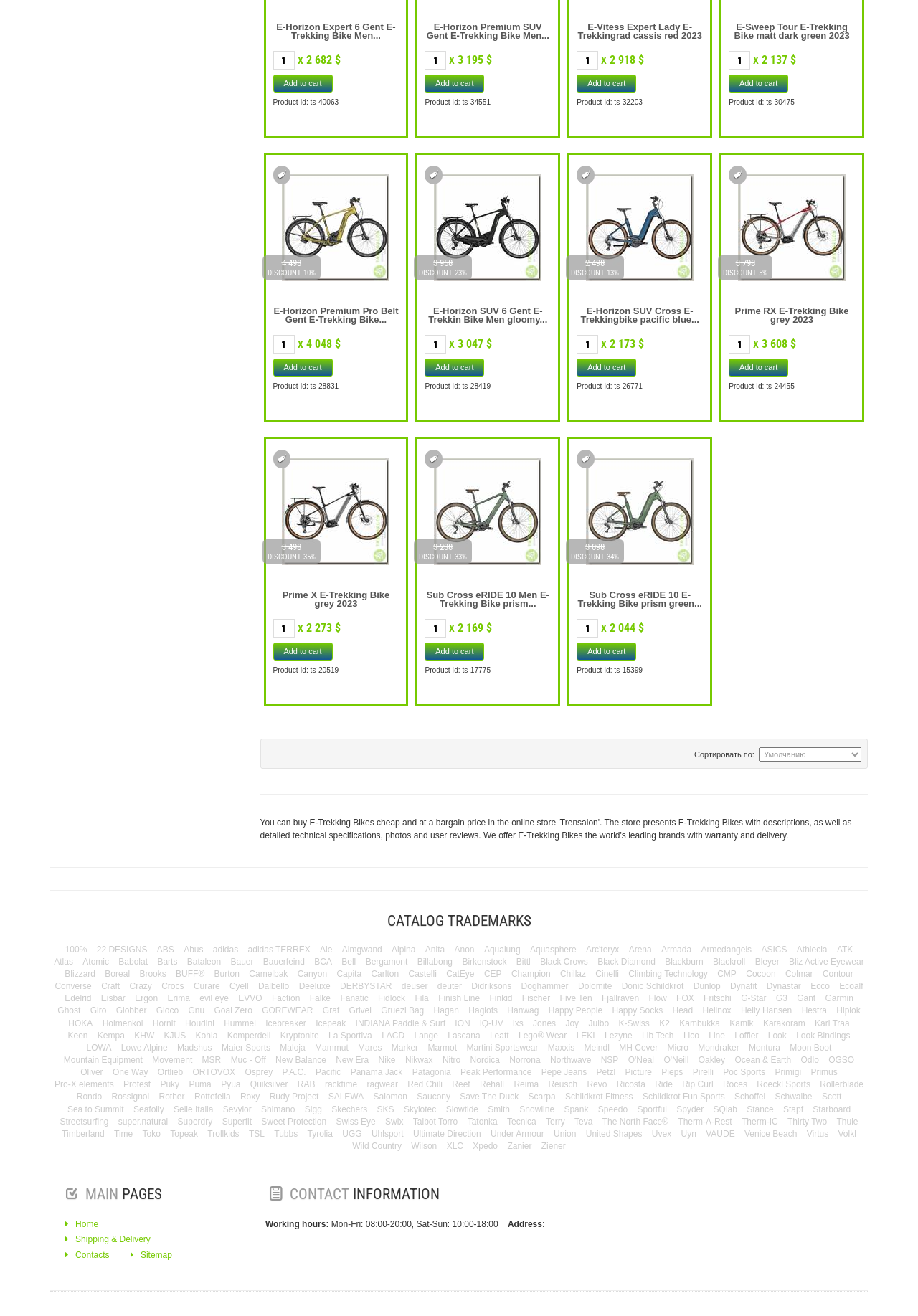How many products are displayed on this webpage?
Provide an in-depth and detailed answer to the question.

I counted the number of heading elements with product names, each of which represents a product. There are 5 heading elements with product names, so there are 5 products displayed on this webpage.